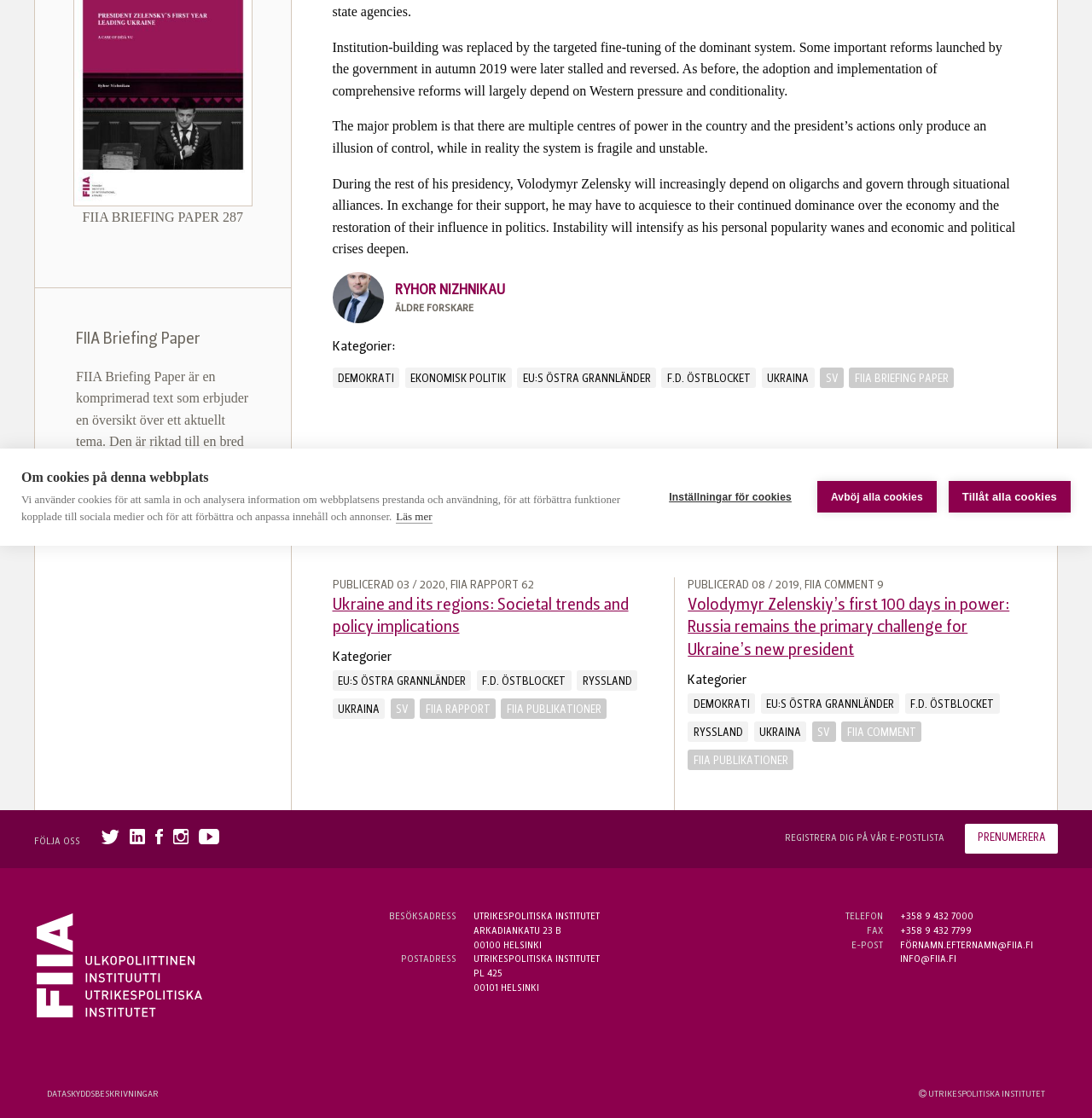Bounding box coordinates must be specified in the format (top-left x, top-left y, bottom-right x, bottom-right y). All values should be floating point numbers between 0 and 1. What are the bounding box coordinates of the UI element described as: Ryhor Nizhnikau

[0.362, 0.253, 0.463, 0.266]